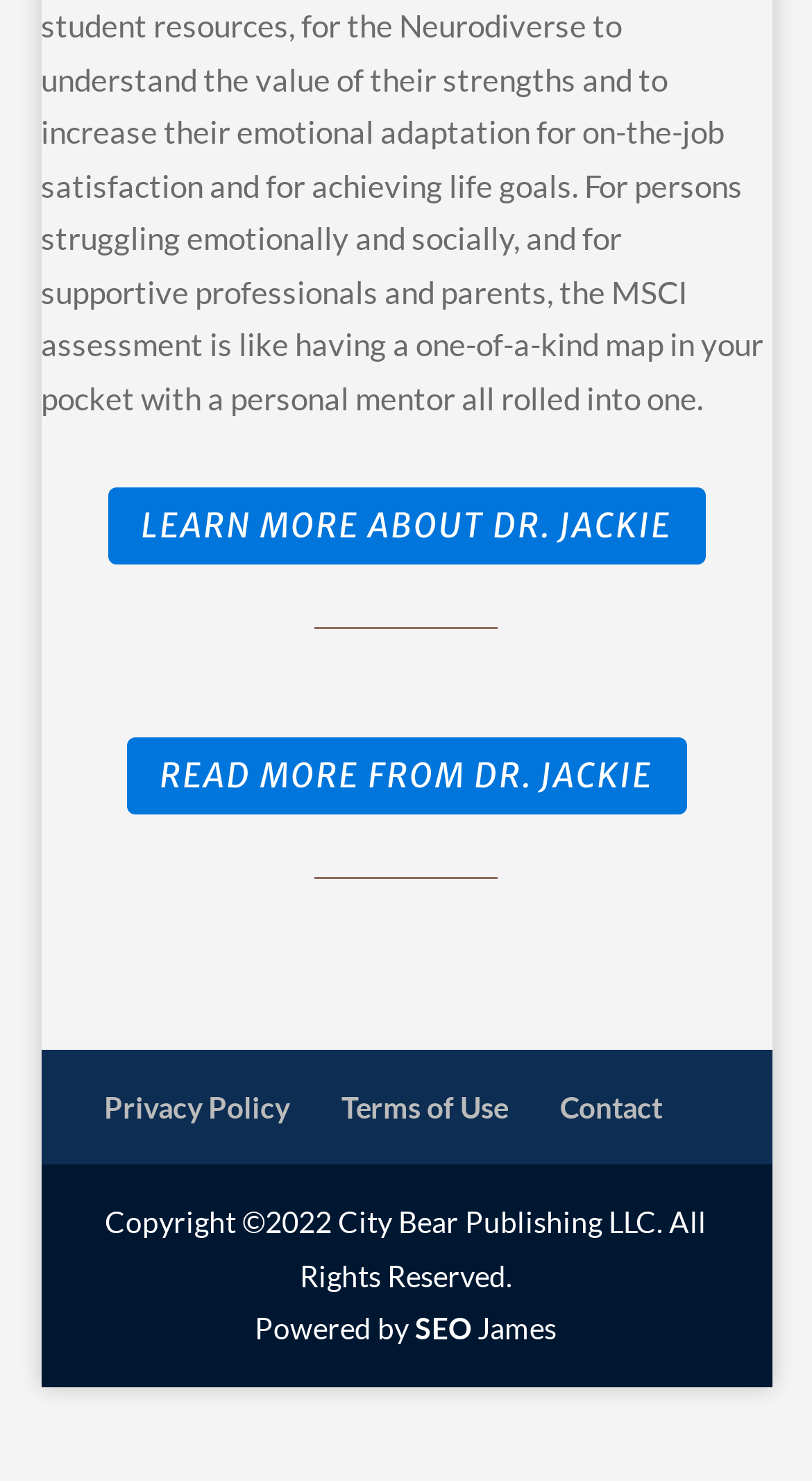Refer to the element description SEO and identify the corresponding bounding box in the screenshot. Format the coordinates as (top-left x, top-left y, bottom-right x, bottom-right y) with values in the range of 0 to 1.

[0.511, 0.885, 0.581, 0.909]